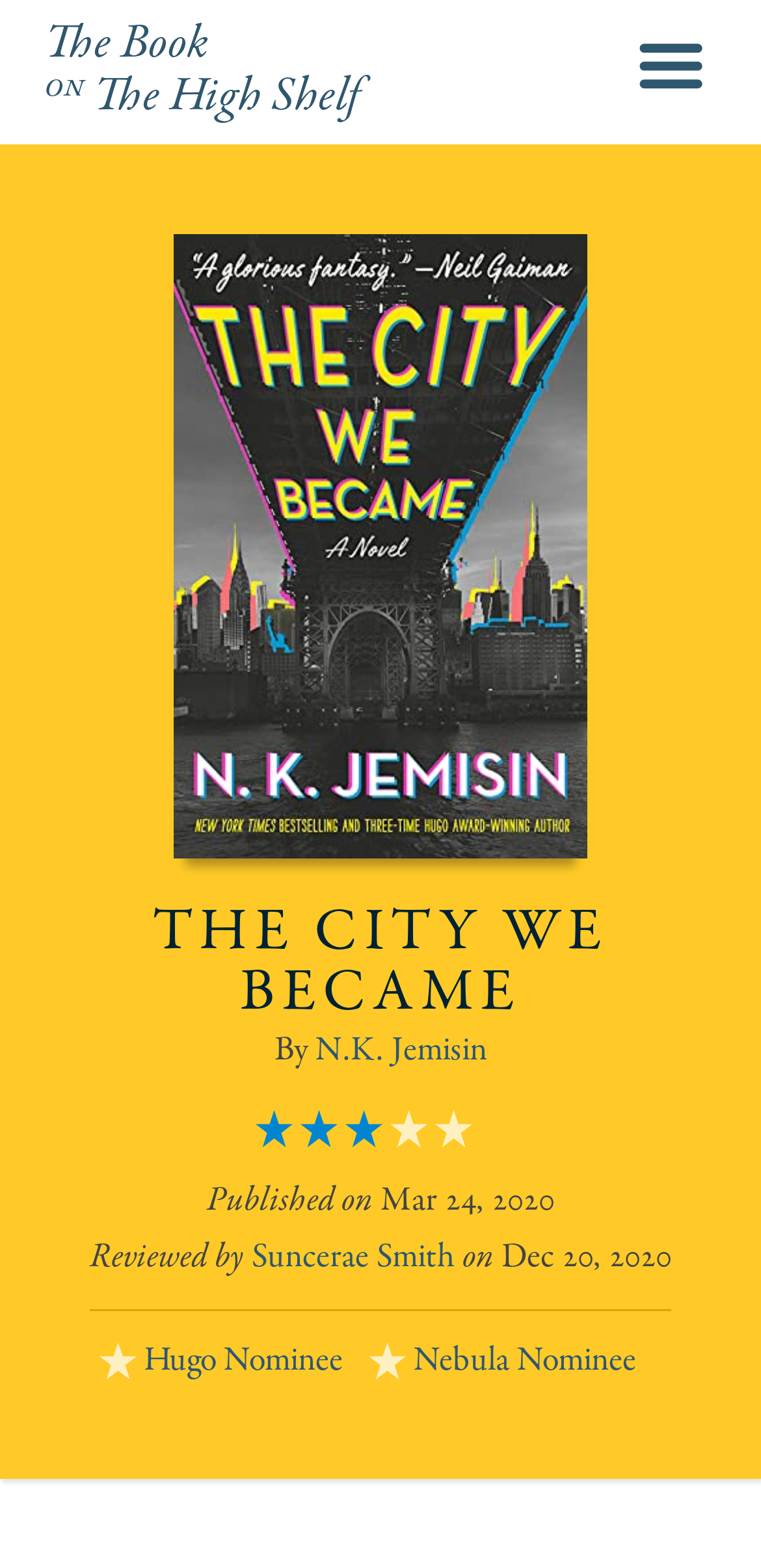Please answer the following question as detailed as possible based on the image: 
What awards did the book receive?

I found the answer by looking at the link elements with the texts 'Hugo Nominee' and 'Nebula Nominee' which are located near the book title and author, indicating that the book received these awards.